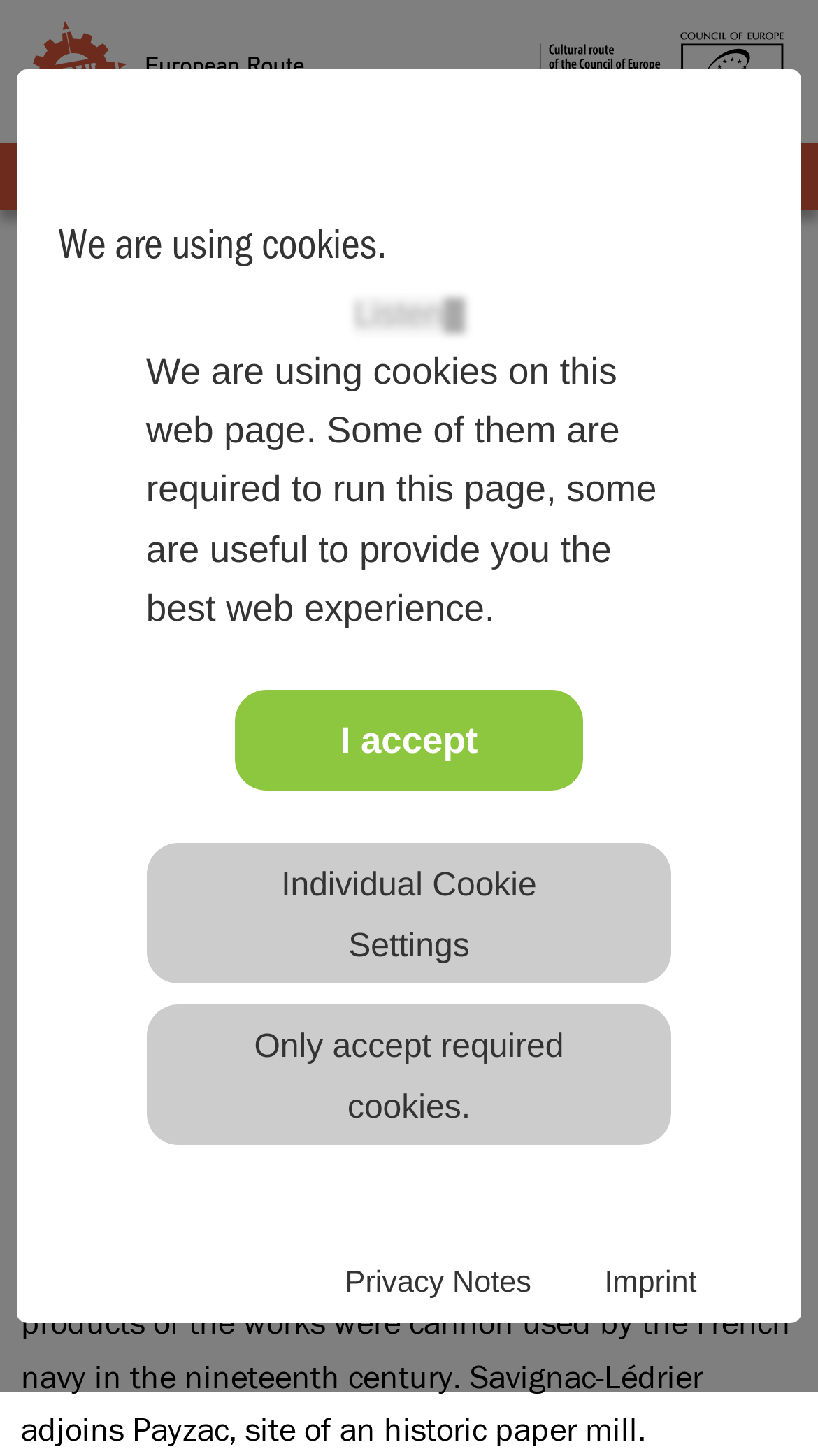What is the current use of the site?
Using the image, respond with a single word or phrase.

museum